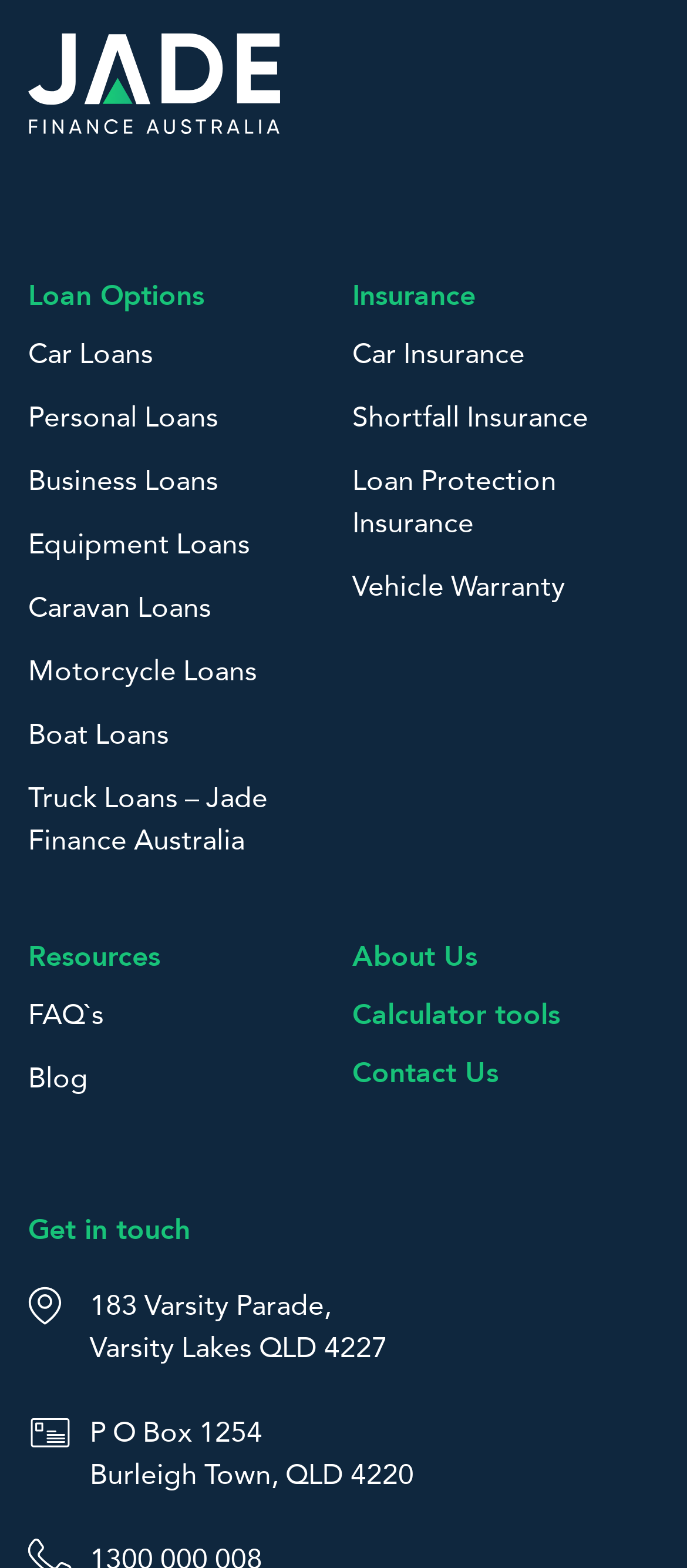Given the content of the image, can you provide a detailed answer to the question?
What type of finance services does Jade Finance Australia offer?

Based on the links provided on the webpage, Jade Finance Australia offers various loan options such as Car Loans, Personal Loans, Business Loans, Equipment Loans, and more. Additionally, they also provide insurance services including Car Insurance, Shortfall Insurance, and Loan Protection Insurance.